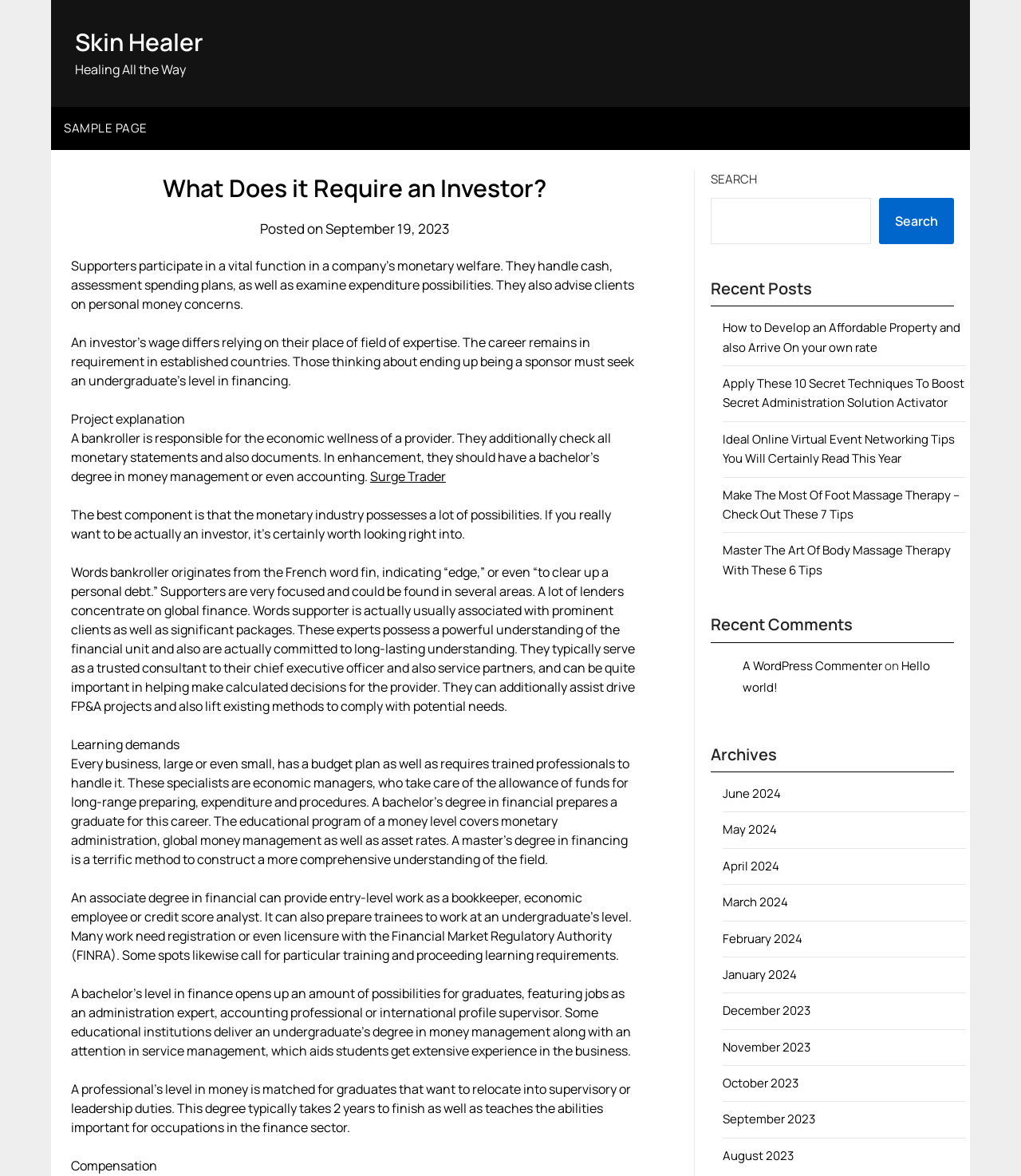Please locate the bounding box coordinates of the region I need to click to follow this instruction: "Click on the 'SAMPLE PAGE' link".

[0.05, 0.091, 0.157, 0.128]